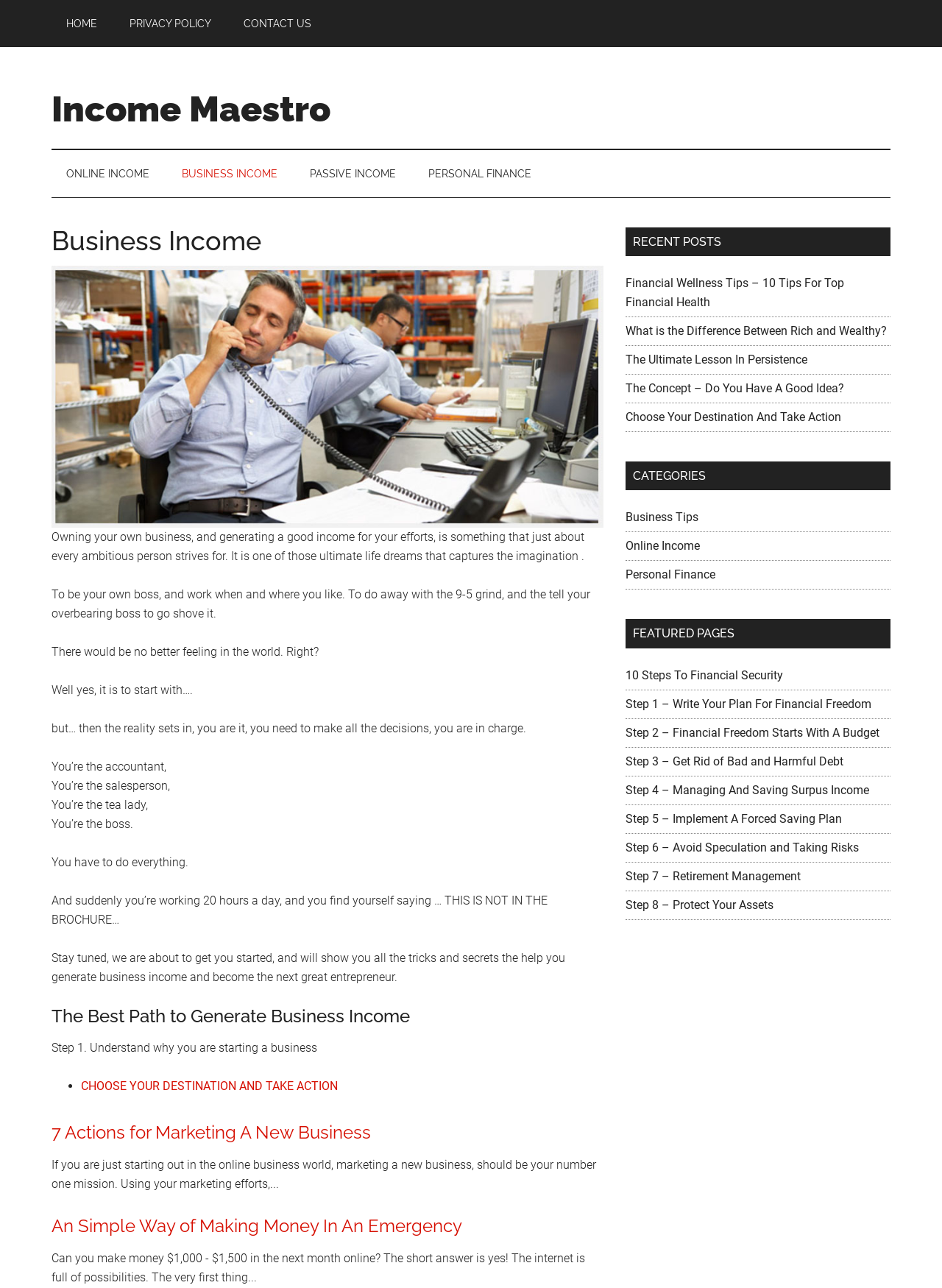How many categories are listed in the Primary Sidebar?
Based on the screenshot, respond with a single word or phrase.

3